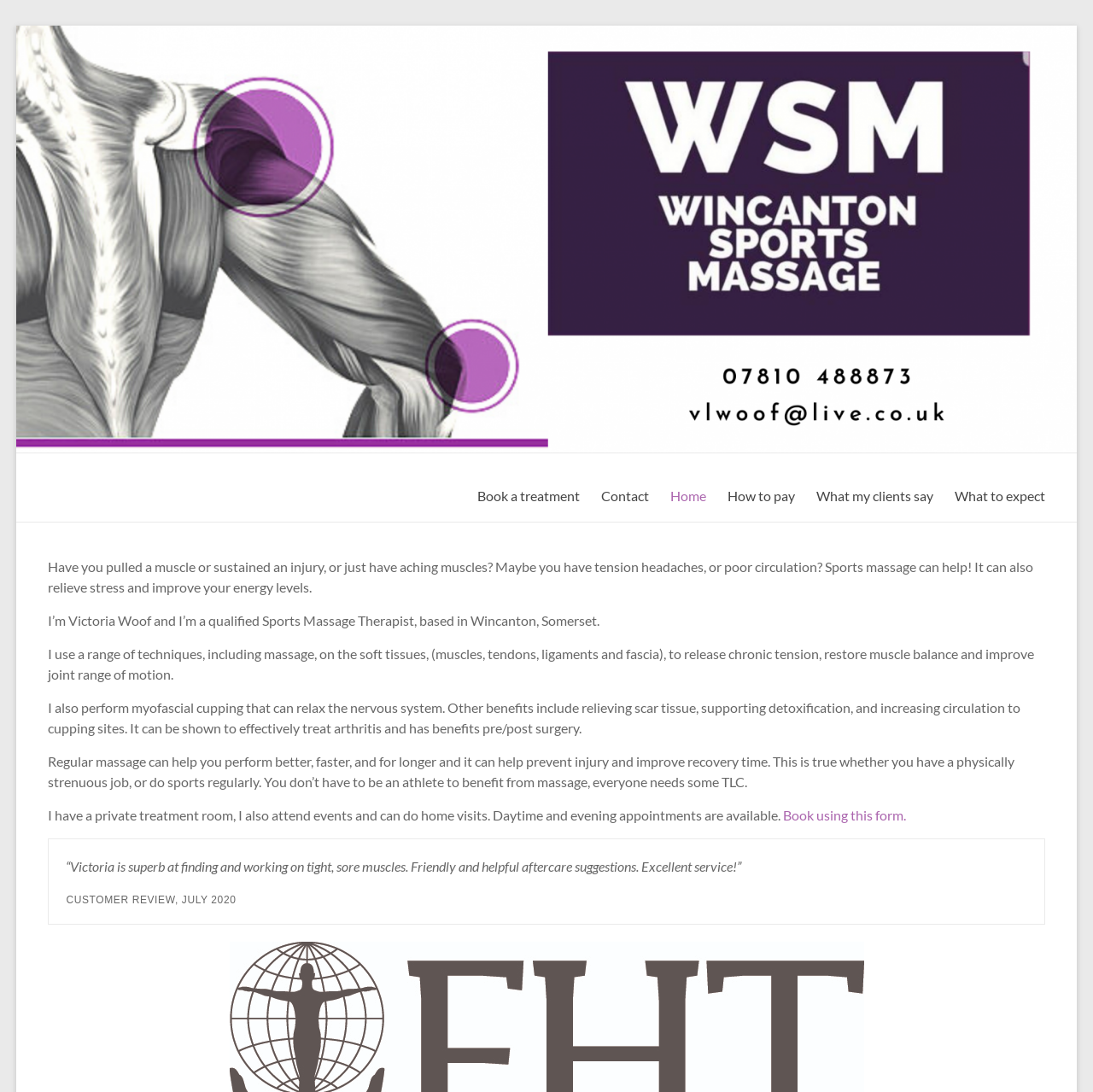What is myofascial cupping used for?
Based on the content of the image, thoroughly explain and answer the question.

From the StaticText element 'I also perform myofascial cupping that can relax the nervous system. Other benefits include relieving scar tissue, supporting detoxification, and increasing circulation to cupping sites.', we can infer that myofascial cupping is used to relax the nervous system.